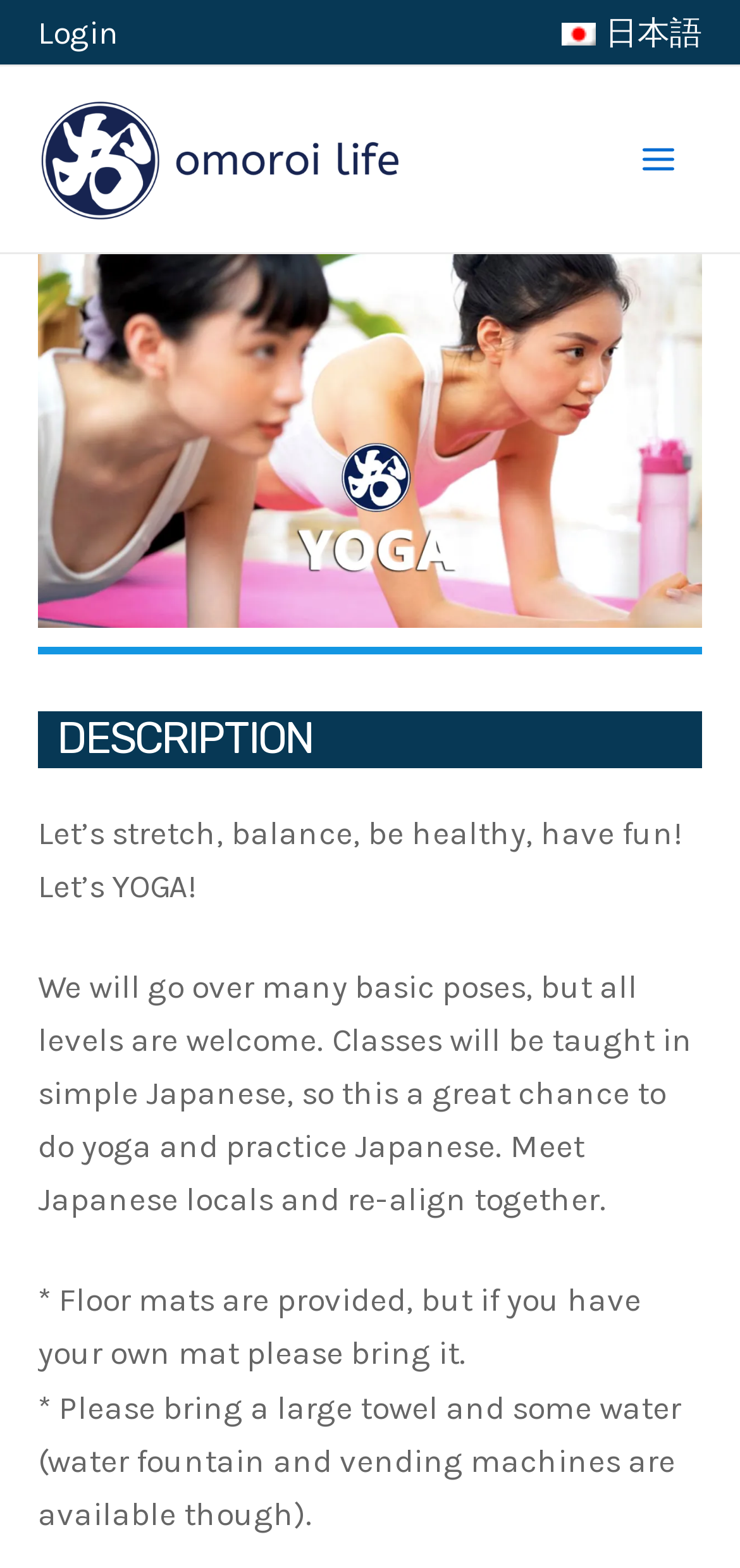Refer to the screenshot and give an in-depth answer to this question: Are floor mats provided in the yoga class?

According to the webpage, 'Floor mats are provided', which means that participants do not need to bring their own mats, but they can if they prefer to.